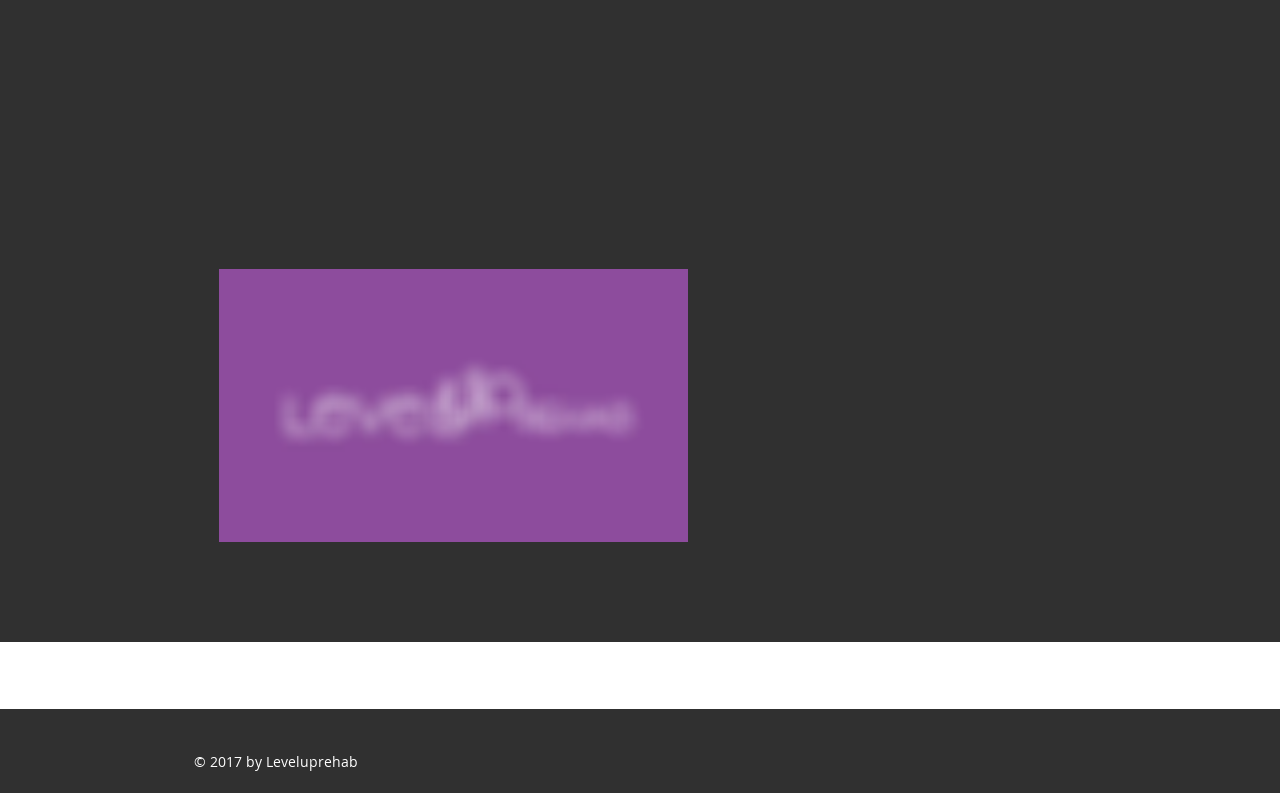What is the profession of Aline Thompson?
Utilize the information in the image to give a detailed answer to the question.

Based on the heading 'Contact Aline Thompson' and the static text 'Aline Thompson, PT, DPT, OCS', it can be inferred that Aline Thompson is a physical therapist.